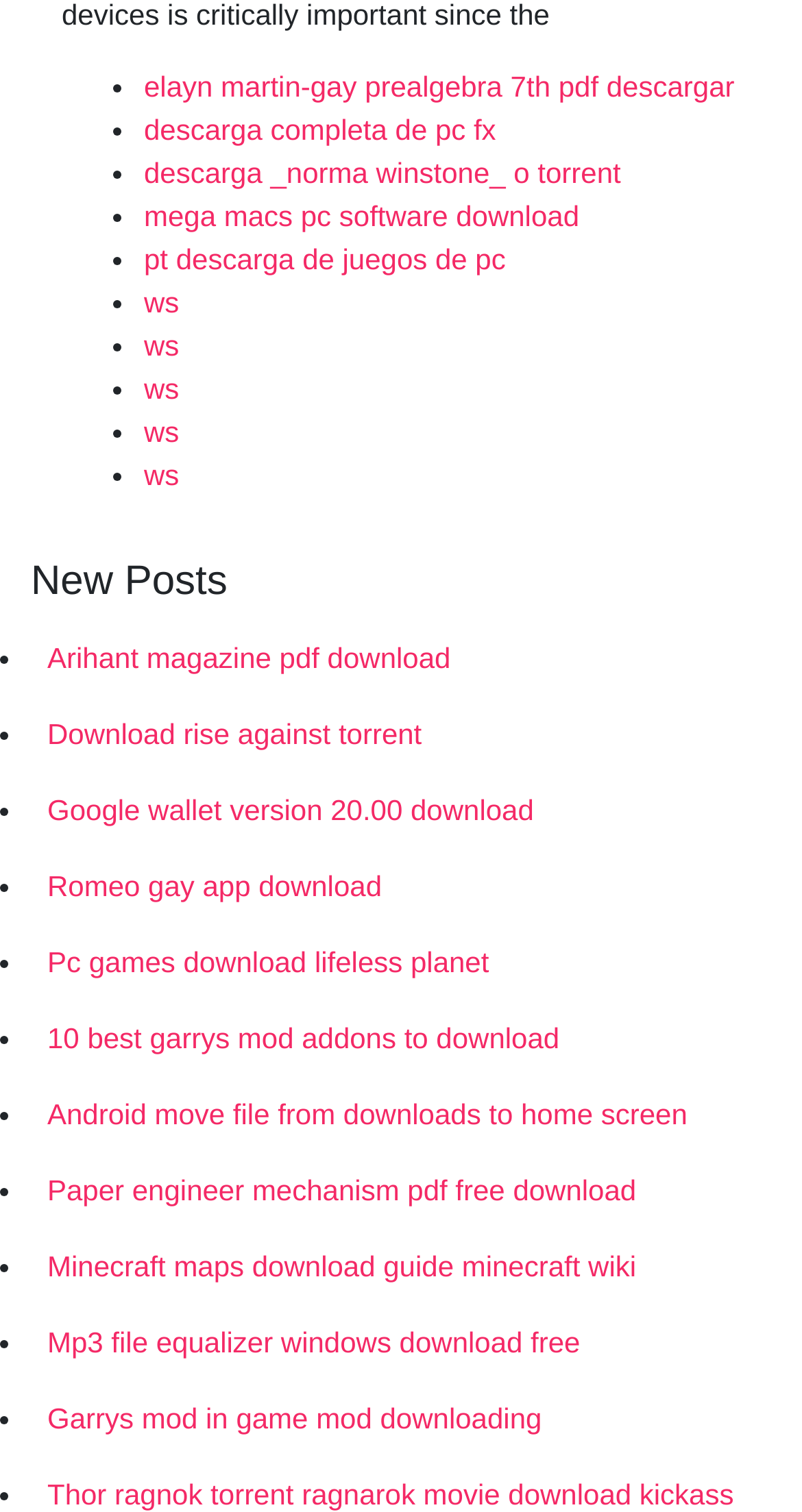How many links are there under the 'New Posts' heading?
Look at the image and answer the question using a single word or phrase.

15